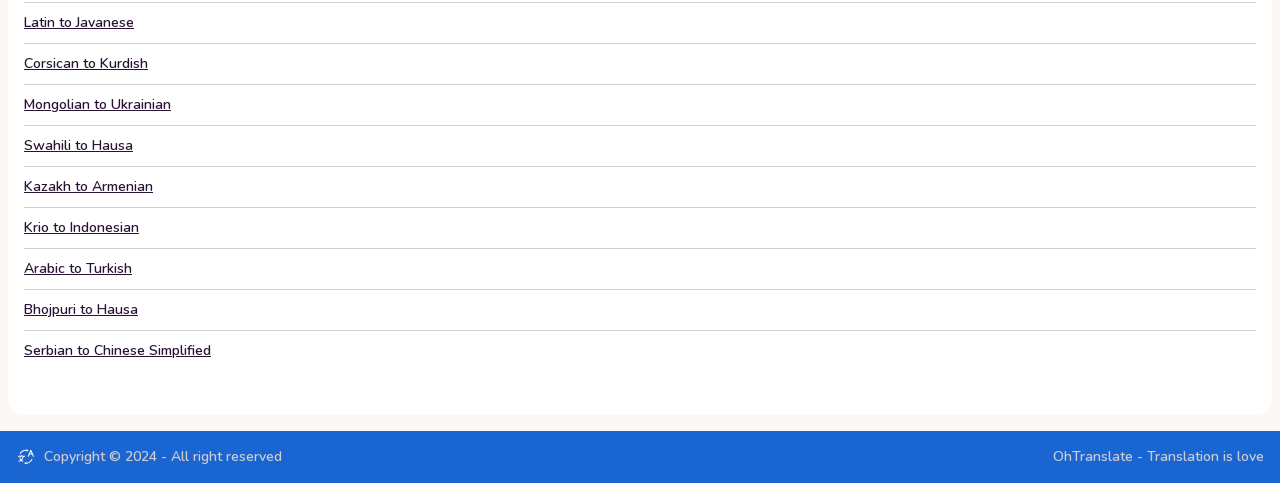What is the name of the website?
Provide an in-depth and detailed explanation in response to the question.

At the bottom of the webpage, I can see a link with the text 'OhTranslate - Translation is love'. This suggests that 'OhTranslate' is the name of the website.